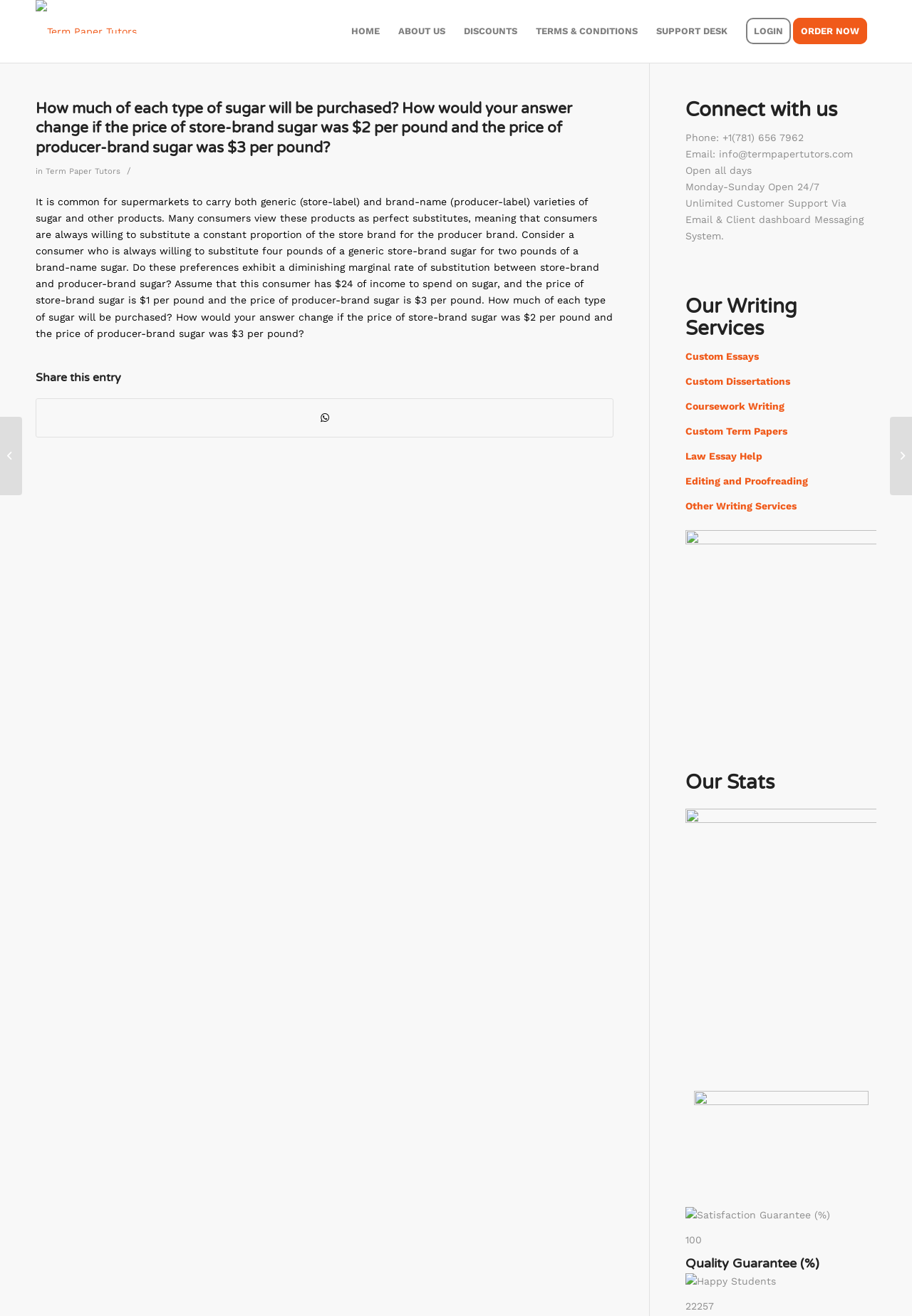Provide the bounding box coordinates of the UI element that matches the description: "ABOUT US".

[0.427, 0.0, 0.498, 0.048]